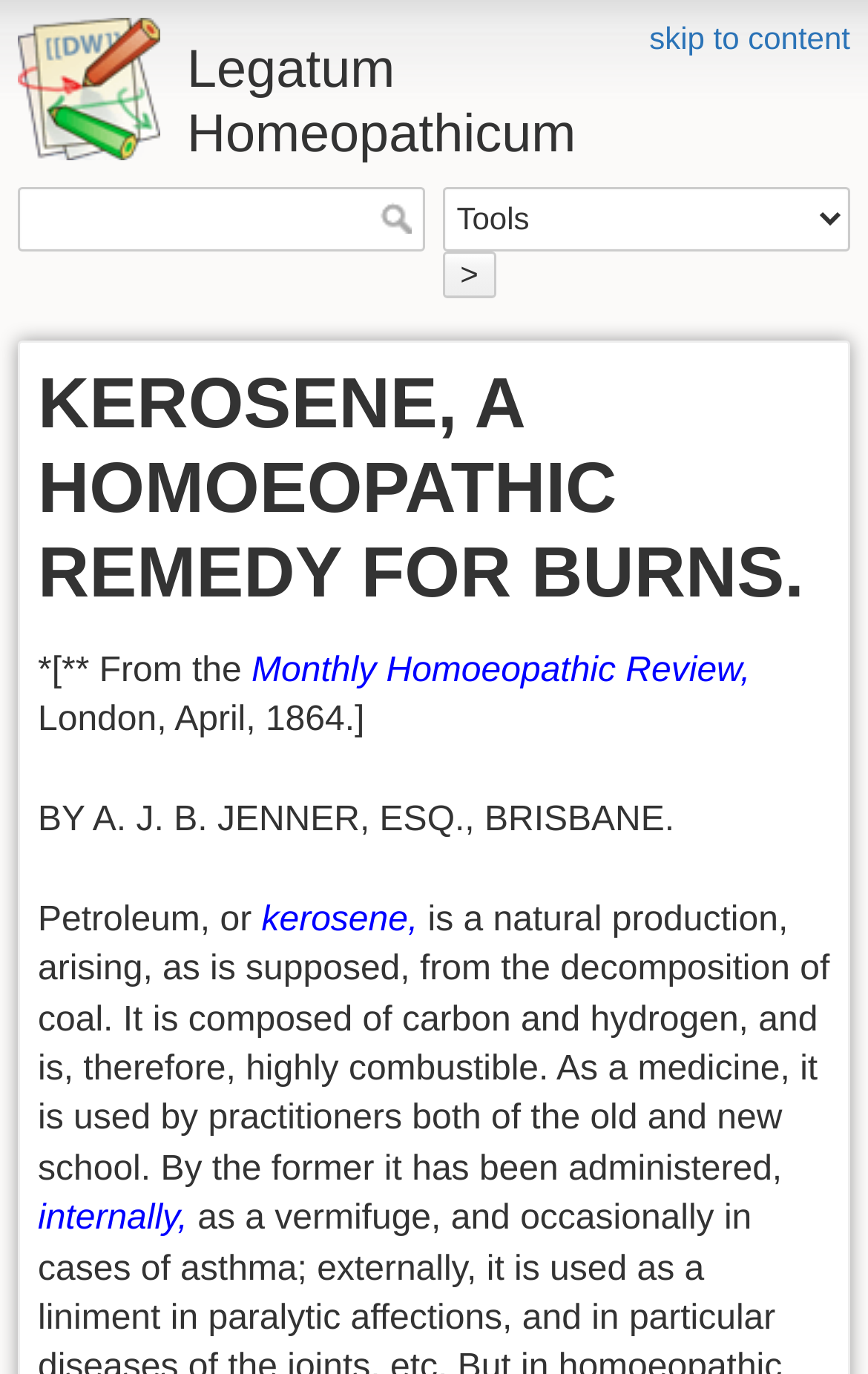What is the publication source of the article?
Please answer the question with a single word or phrase, referencing the image.

Monthly Homoeopathic Review